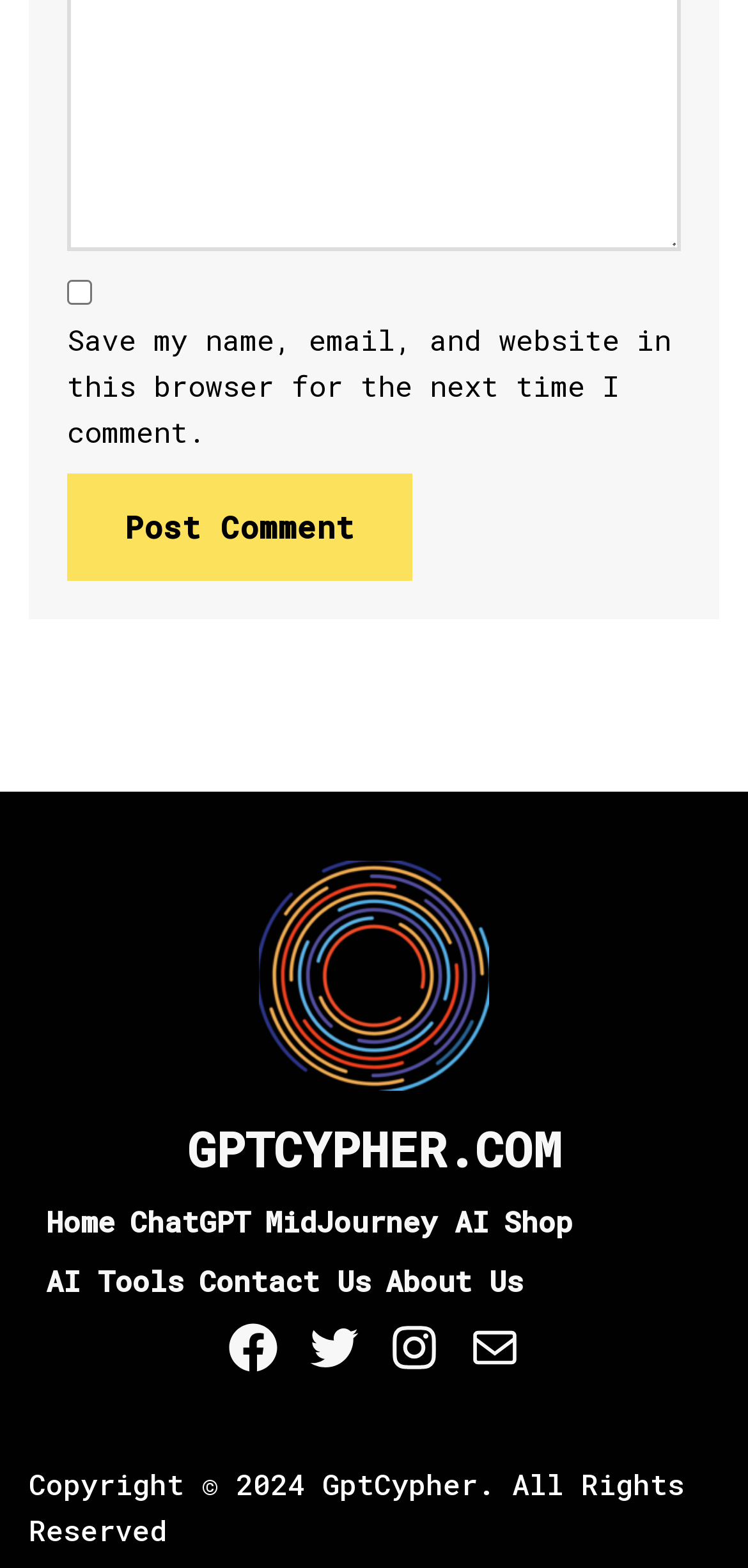Determine the coordinates of the bounding box that should be clicked to complete the instruction: "Click the 'Post Comment' button". The coordinates should be represented by four float numbers between 0 and 1: [left, top, right, bottom].

[0.09, 0.302, 0.551, 0.37]